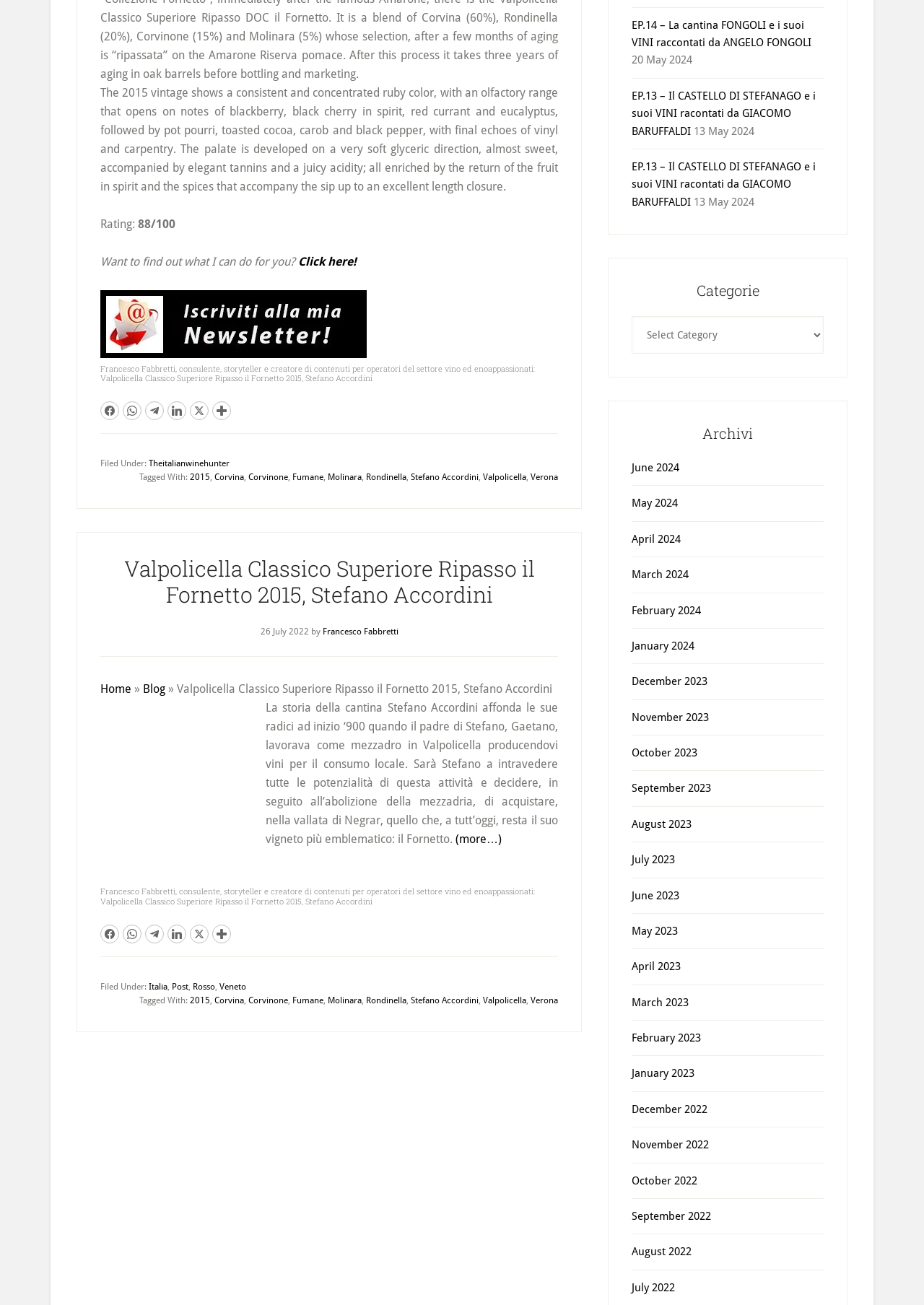Utilize the details in the image to thoroughly answer the following question: What is the rating of the wine?

The rating of the wine is mentioned in the text 'Rating: 88/100' which is located below the description of the wine.